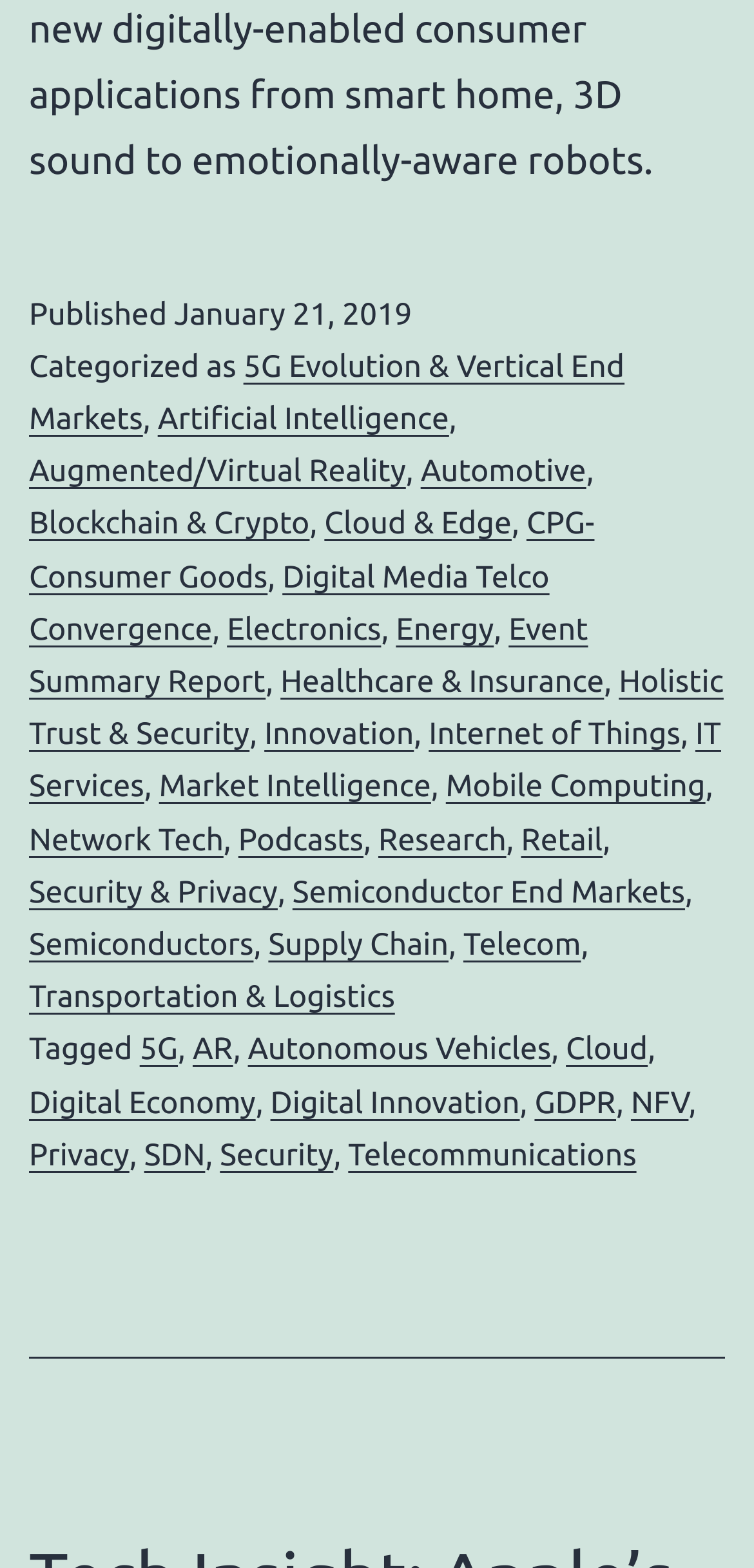Give a one-word or short phrase answer to the question: 
How many tags are listed?

14